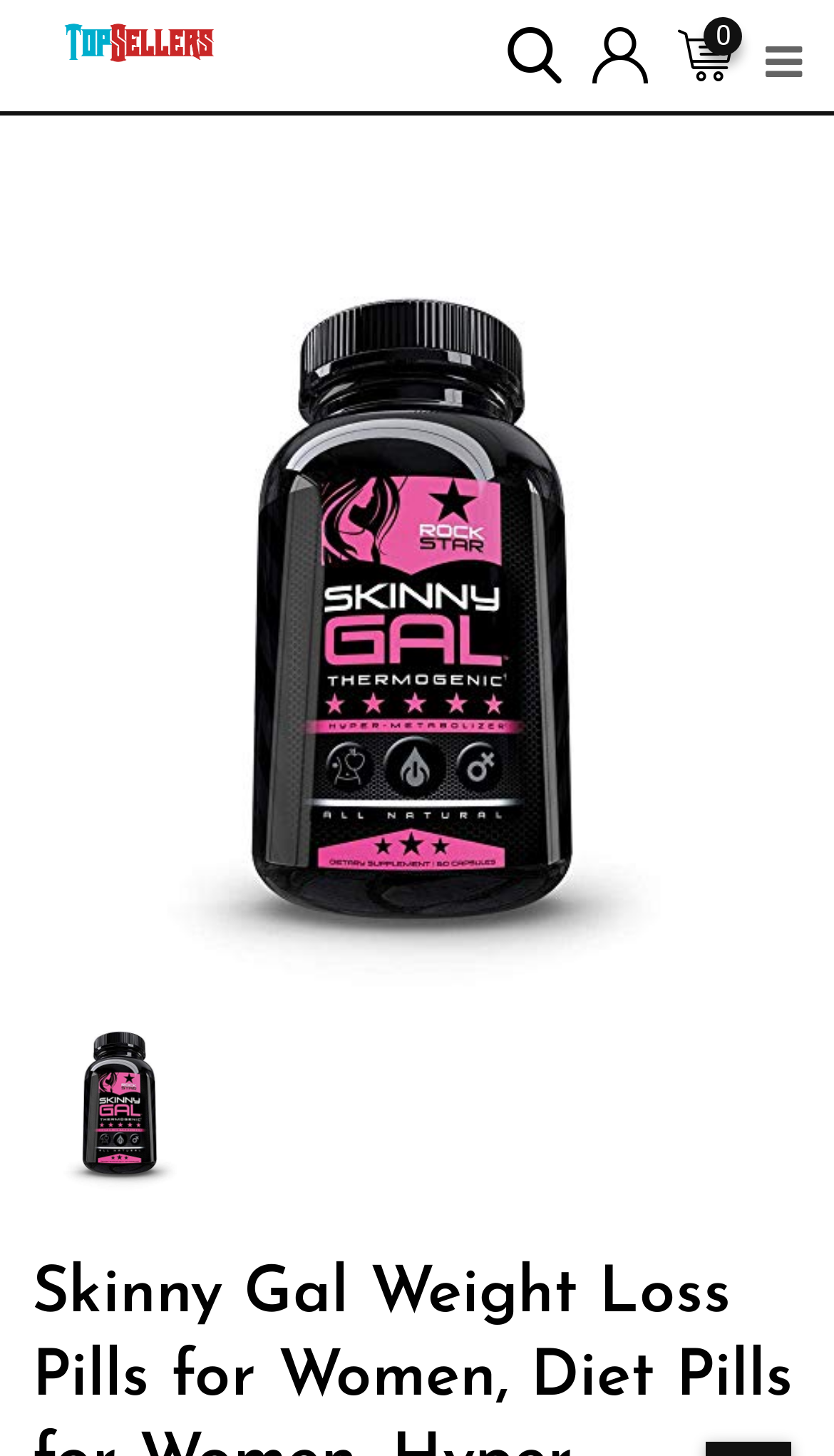Based on the element description title="Search", identify the bounding box of the UI element in the given webpage screenshot. The coordinates should be in the format (top-left x, top-left y, bottom-right x, bottom-right y) and must be between 0 and 1.

[0.595, 0.022, 0.687, 0.05]